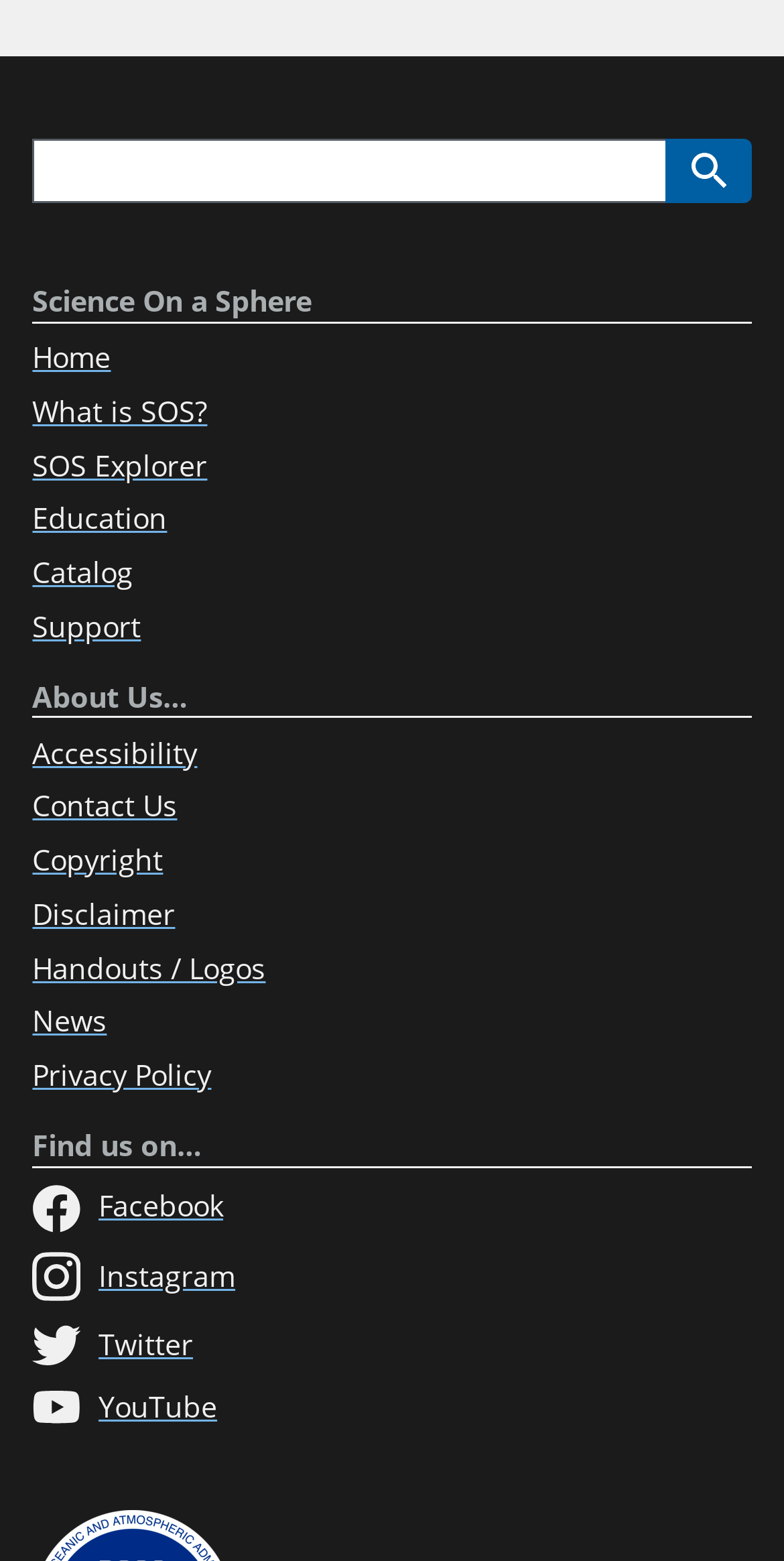Locate the bounding box coordinates of the element I should click to achieve the following instruction: "search for something".

[0.041, 0.088, 0.85, 0.13]